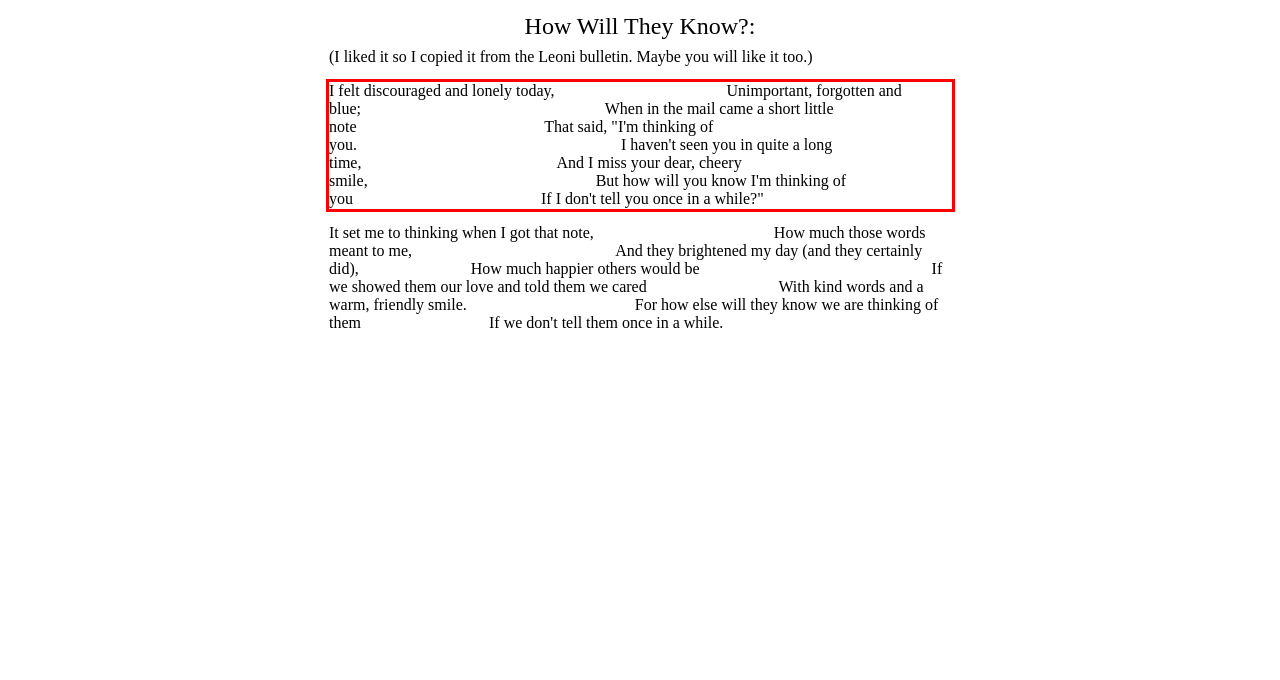Please extract the text content within the red bounding box on the webpage screenshot using OCR.

I felt discouraged and lonely today, Unimportant, forgotten and blue; When in the mail came a short little note That said, "I'm thinking of you. I haven't seen you in quite a long time, And I miss your dear, cheery smile, But how will you know I'm thinking of you If I don't tell you once in a while?"